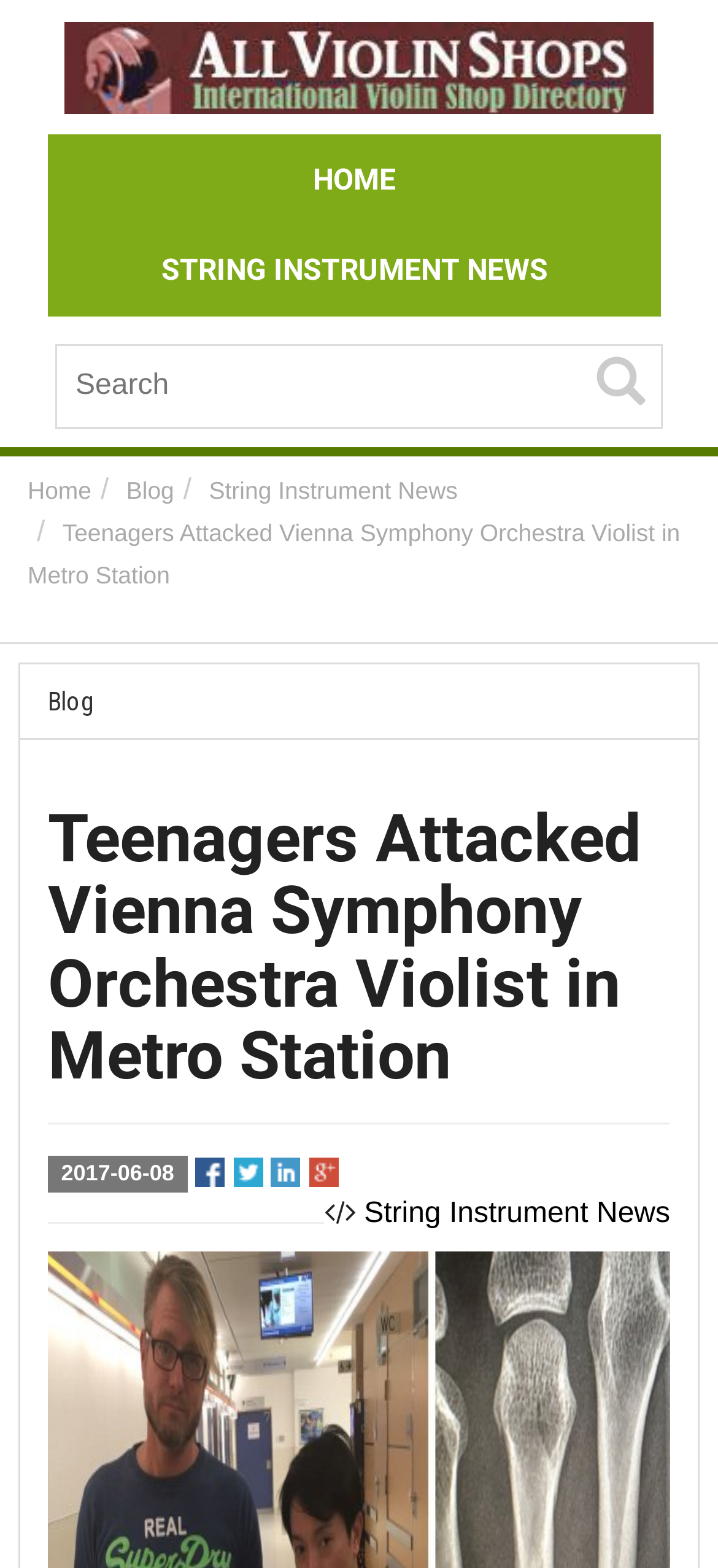Identify the bounding box for the element characterized by the following description: "parent_node: 2017-06-08".

[0.43, 0.737, 0.471, 0.757]